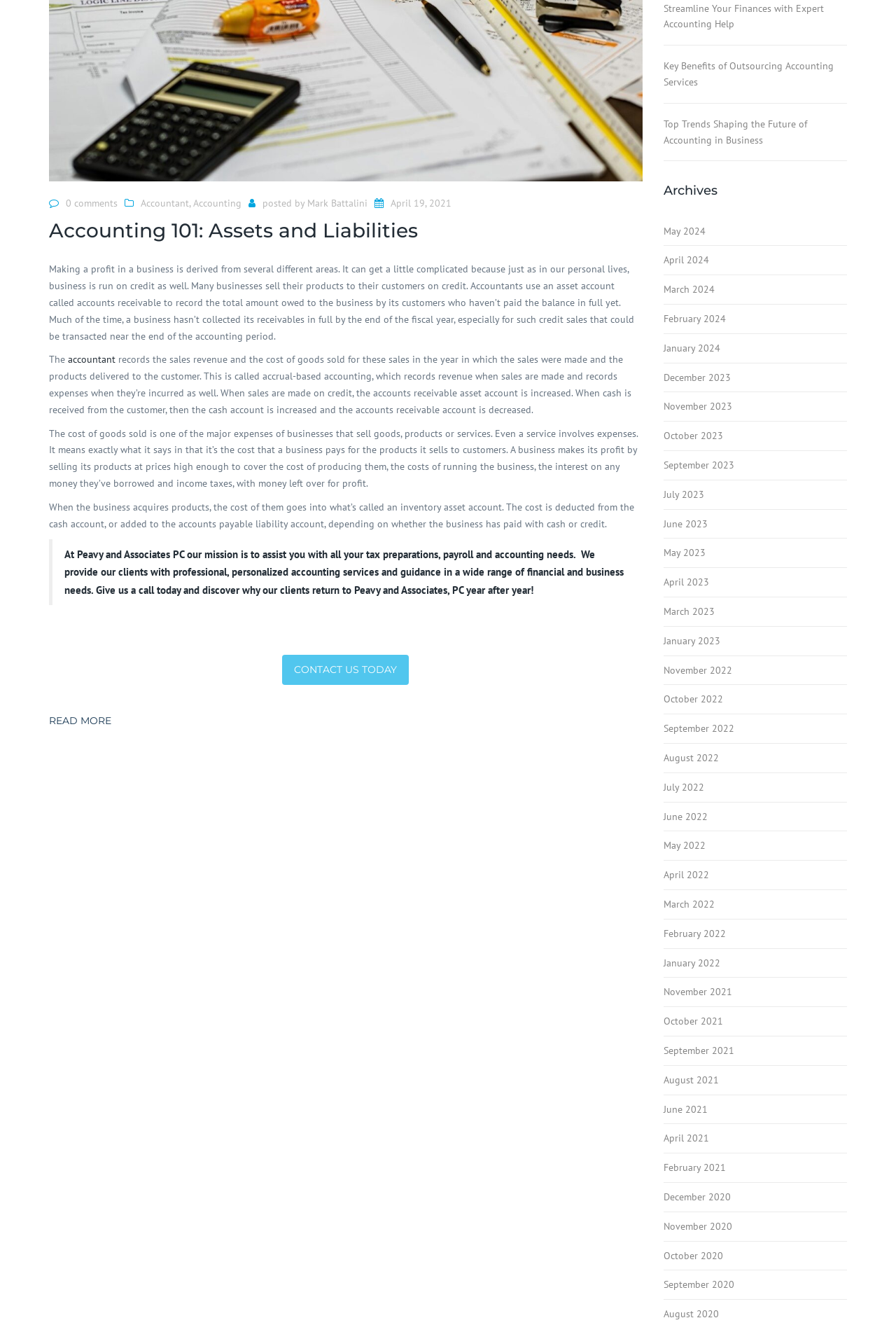Using the webpage screenshot, find the UI element described by April 2021. Provide the bounding box coordinates in the format (top-left x, top-left y, bottom-right x, bottom-right y), ensuring all values are floating point numbers between 0 and 1.

[0.74, 0.848, 0.791, 0.87]